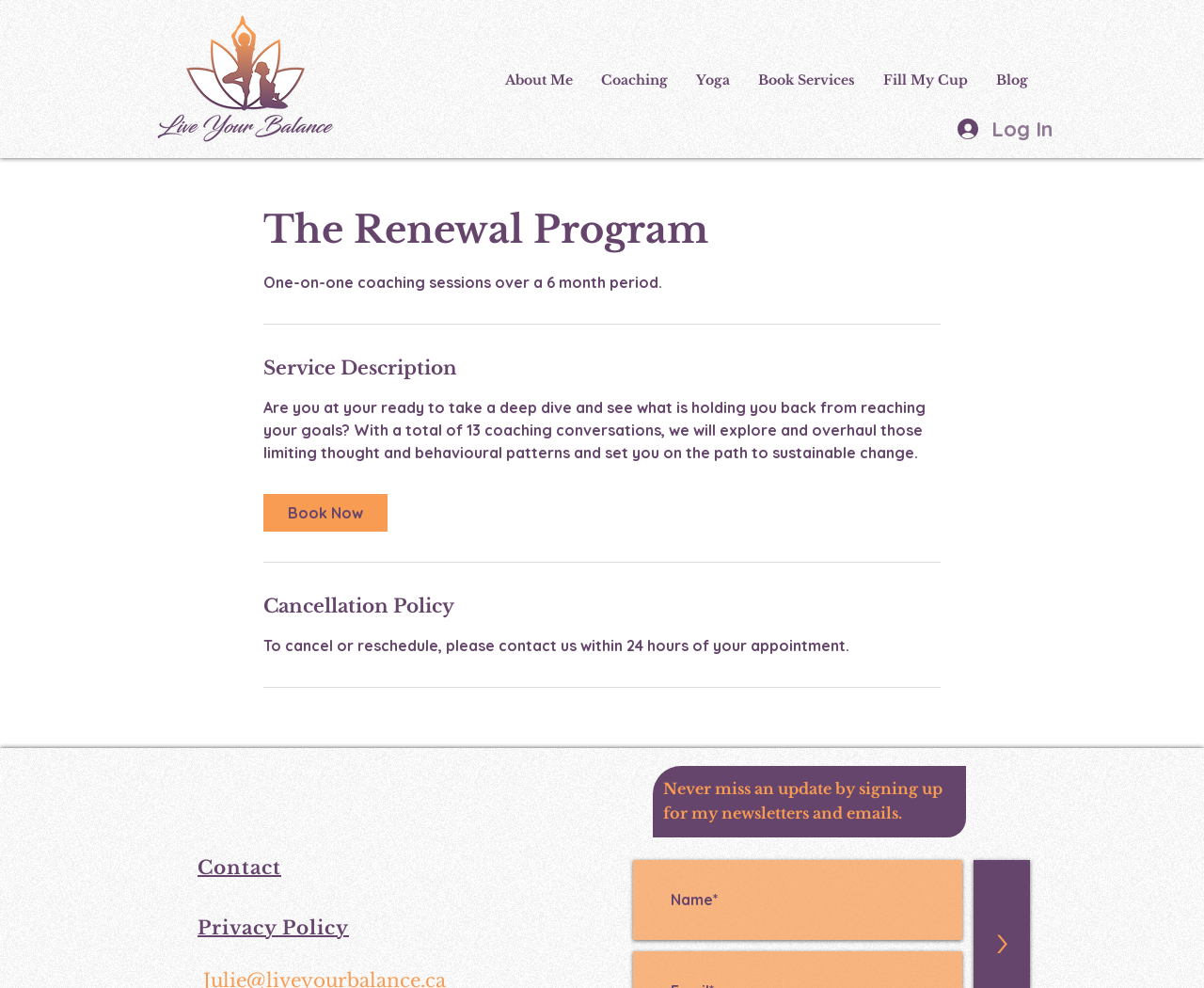Extract the bounding box of the UI element described as: "aria-label="Name*" name="name*" placeholder="Name*"".

[0.526, 0.871, 0.799, 0.952]